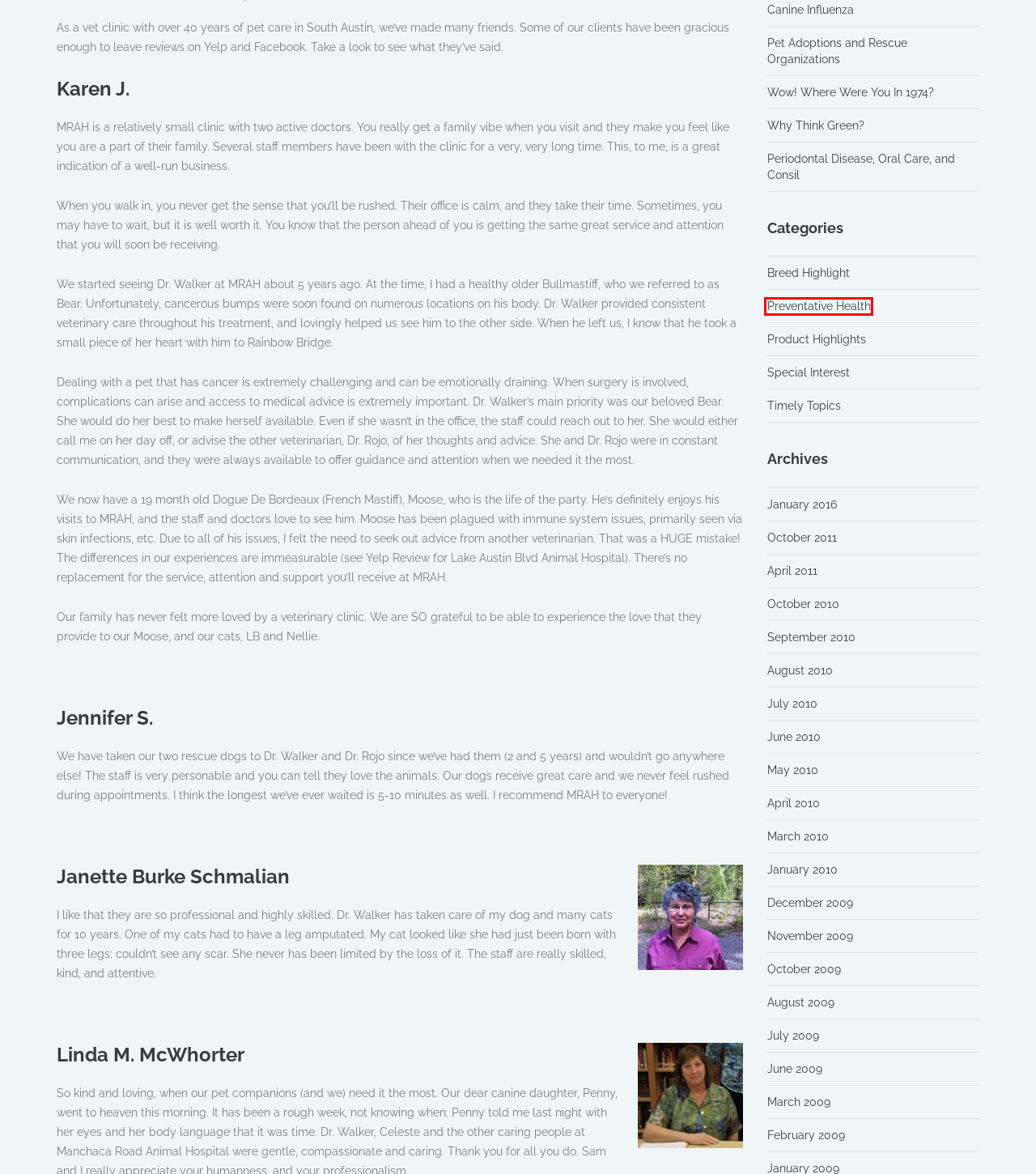Analyze the screenshot of a webpage featuring a red rectangle around an element. Pick the description that best fits the new webpage after interacting with the element inside the red bounding box. Here are the candidates:
A. February 2009 - Manchaca Road Animal Hospital
B. Why Think Green? - Manchaca Road Animal Hospital
C. Wow! Where Were You In 1974? - Manchaca Road Animal Hospital
D. November 2009 - Manchaca Road Animal Hospital
E. Periodontal Disease, Oral Care, and Consil - Manchaca Road Animal Hospital
F. June 2009 - Manchaca Road Animal Hospital
G. Preventative Health Archives - Manchaca Road Animal Hospital
H. September 2010 - Manchaca Road Animal Hospital

G